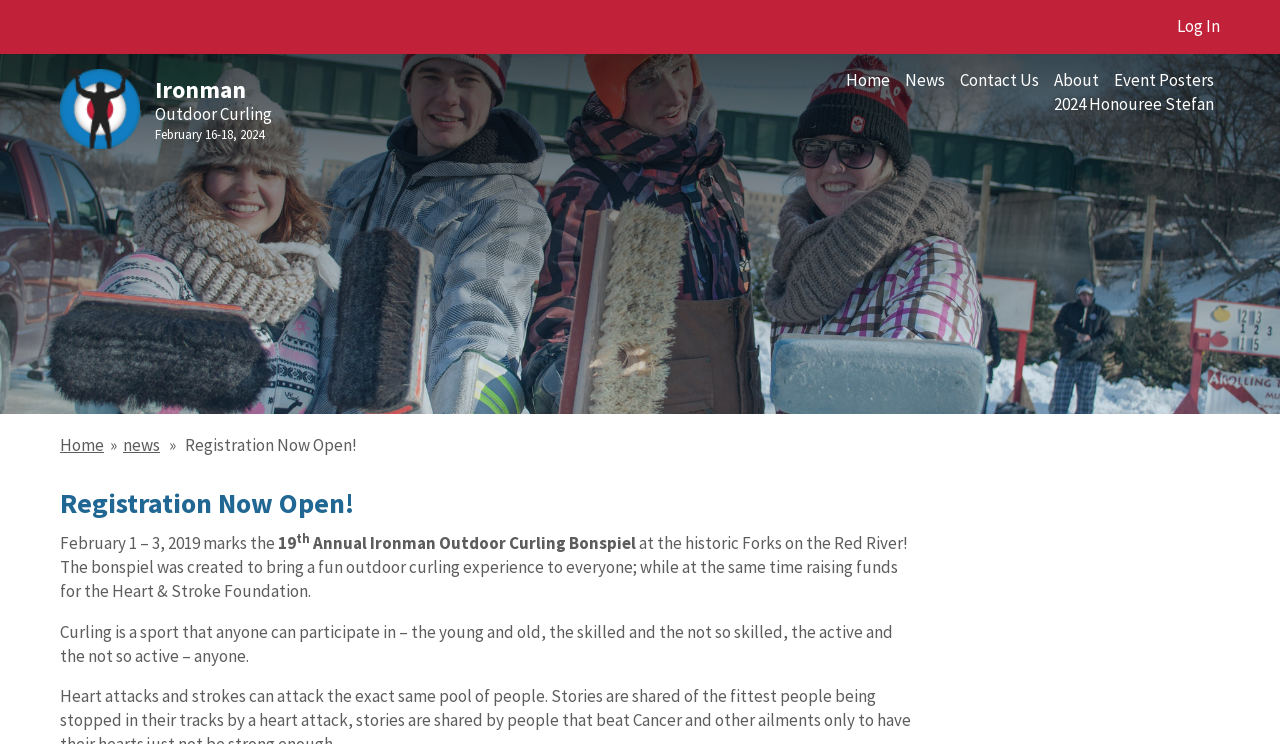Offer a comprehensive description of the webpage’s content and structure.

The webpage is about the Ironman Outdoor Curling event, with a focus on registration being open. At the top left corner, there is a logo of Ironman Curling Bonspiel. Next to it, there is a link to "Log In". 

On the top right corner, there are several links, including "Home", "News", "Contact Us", "About", and "Event Posters", which are aligned horizontally. Below these links, there is another link to "2024 Honouree Stefan".

In the middle of the page, there is a section with a heading "Registration Now Open!" in a large font. Below the heading, there is a table with a single row and a single cell, containing a paragraph of text that describes the event. The text explains that the event is a fun outdoor curling experience that raises funds for the Heart & Stroke Foundation, and it is open to people of all ages and skill levels.

At the top left corner, below the logo, there is a link to "Ironman Outdoor Curling February 16-18, 2024". On the right side of this link, there is a repetition of the navigation links, including "Home", "News", and "Registration Now Open!", which are aligned vertically.